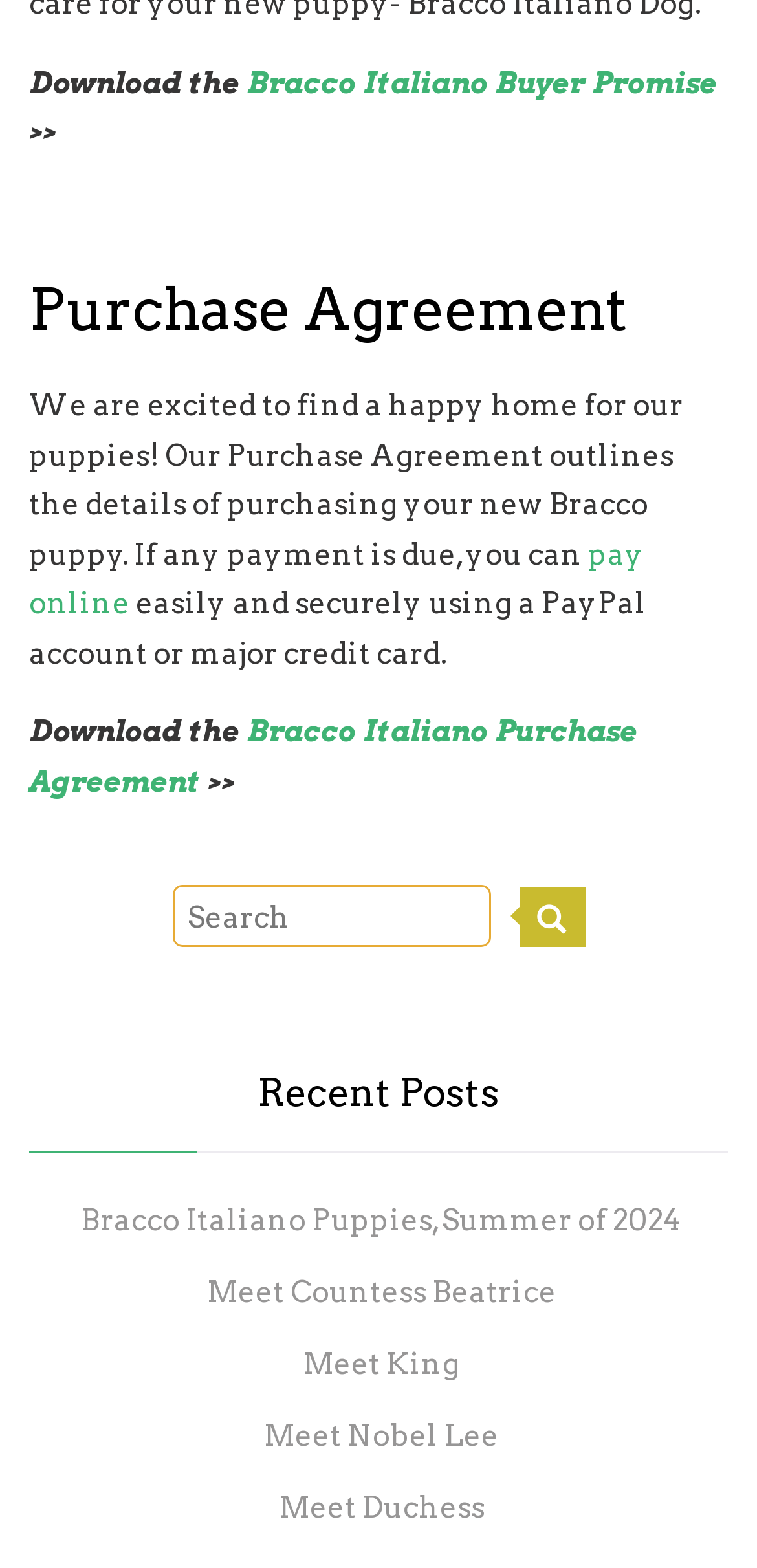Can you provide the bounding box coordinates for the element that should be clicked to implement the instruction: "Ask for help"?

None